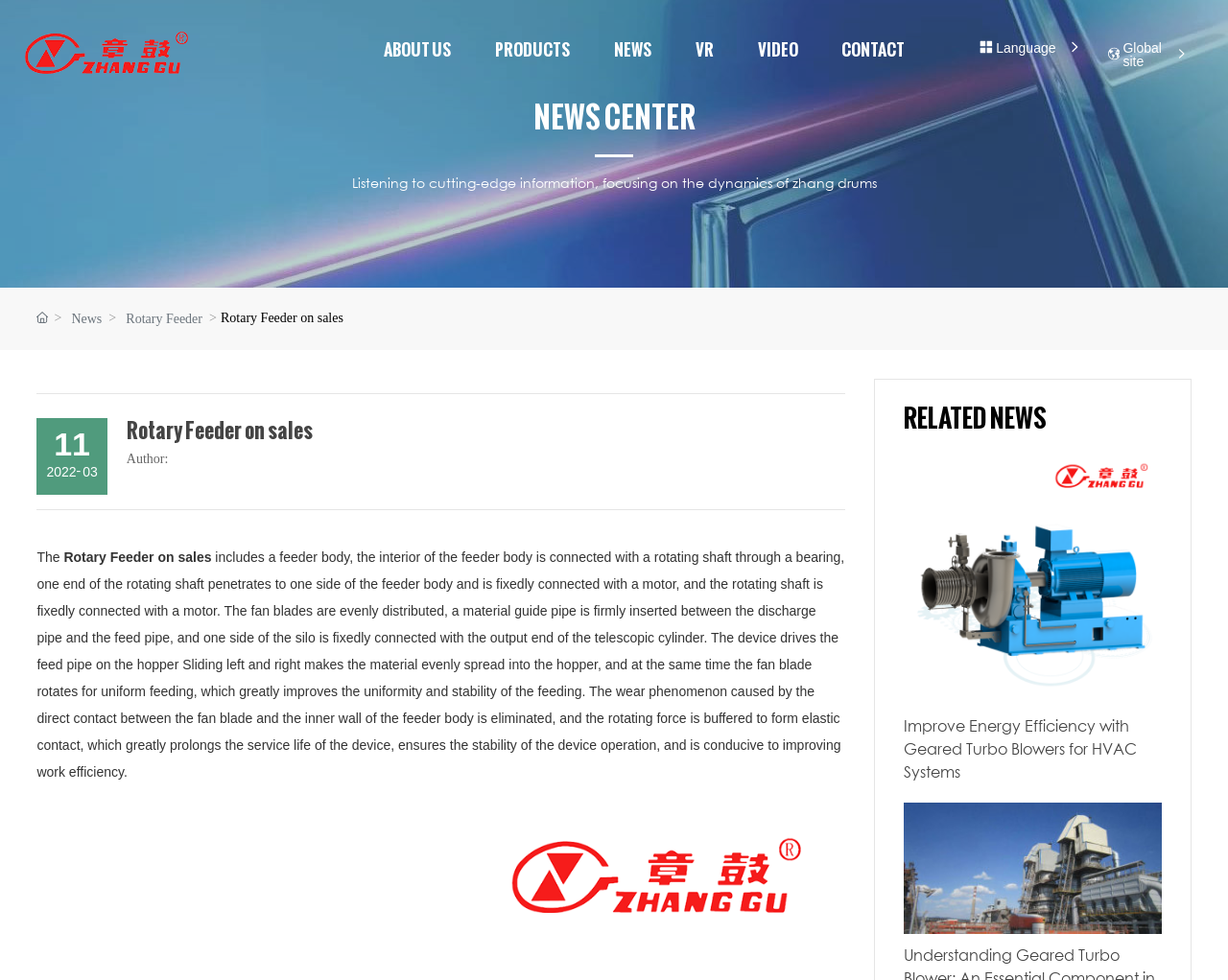What is the purpose of the Rotary Feeder?
Using the image, provide a detailed and thorough answer to the question.

I found the purpose of the Rotary Feeder by reading the description of the device, which explains that it is designed to evenly spread material into a hopper and improve the uniformity and stability of feeding.